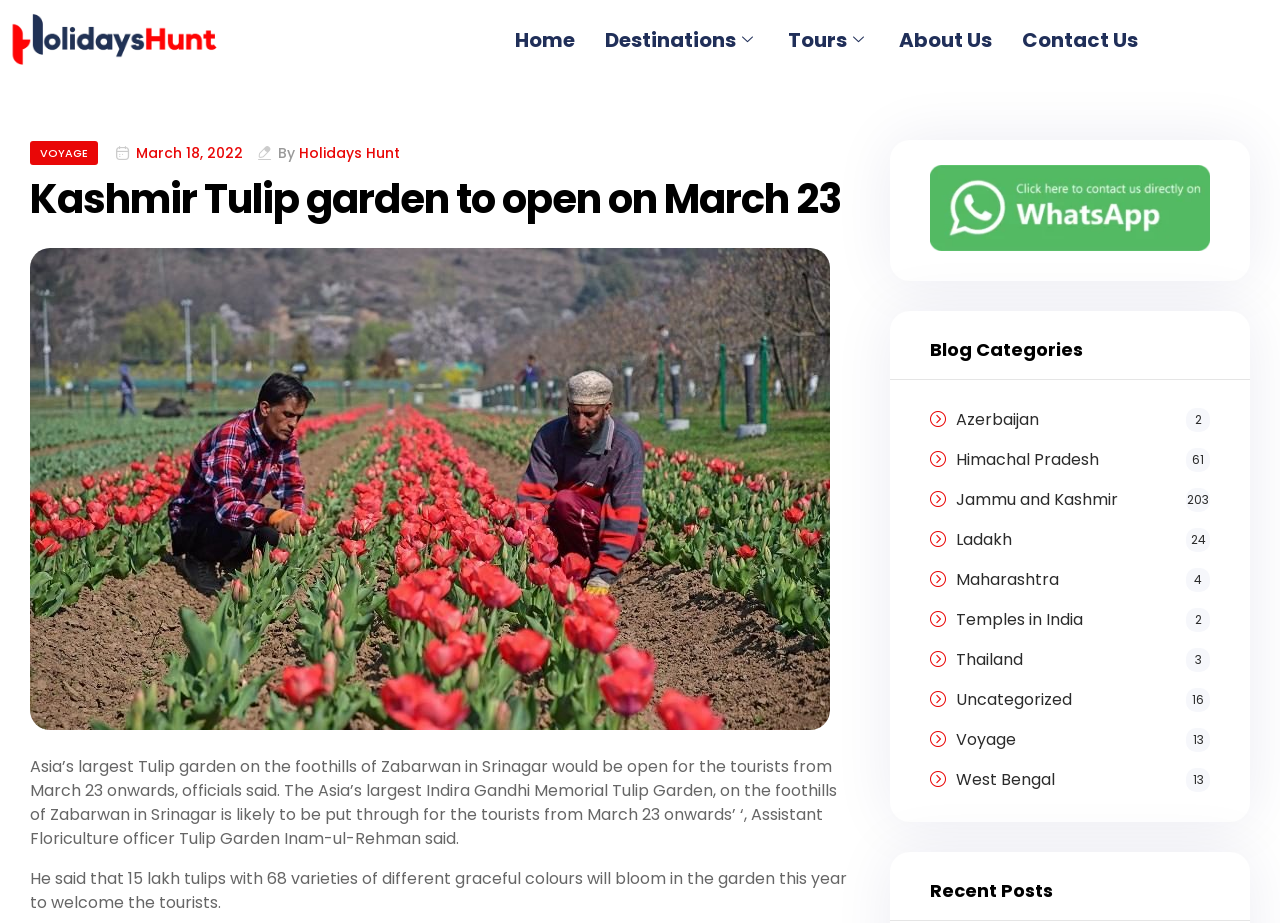Indicate the bounding box coordinates of the element that needs to be clicked to satisfy the following instruction: "Click on the 'Home' link". The coordinates should be four float numbers between 0 and 1, i.e., [left, top, right, bottom].

[0.39, 0.027, 0.461, 0.059]